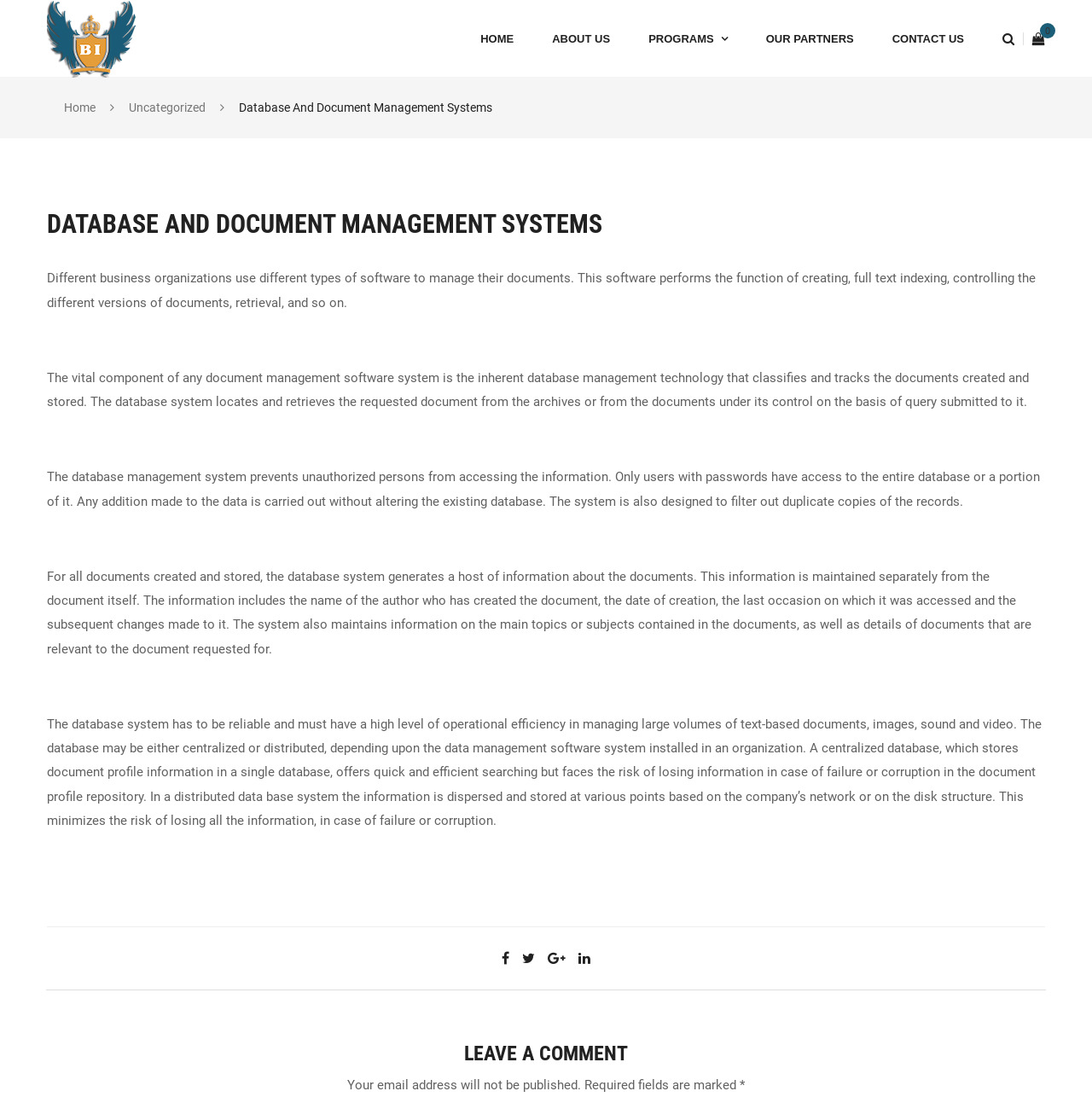Please identify the bounding box coordinates of the element's region that I should click in order to complete the following instruction: "contact us". The bounding box coordinates consist of four float numbers between 0 and 1, i.e., [left, top, right, bottom].

[0.817, 0.0, 0.883, 0.072]